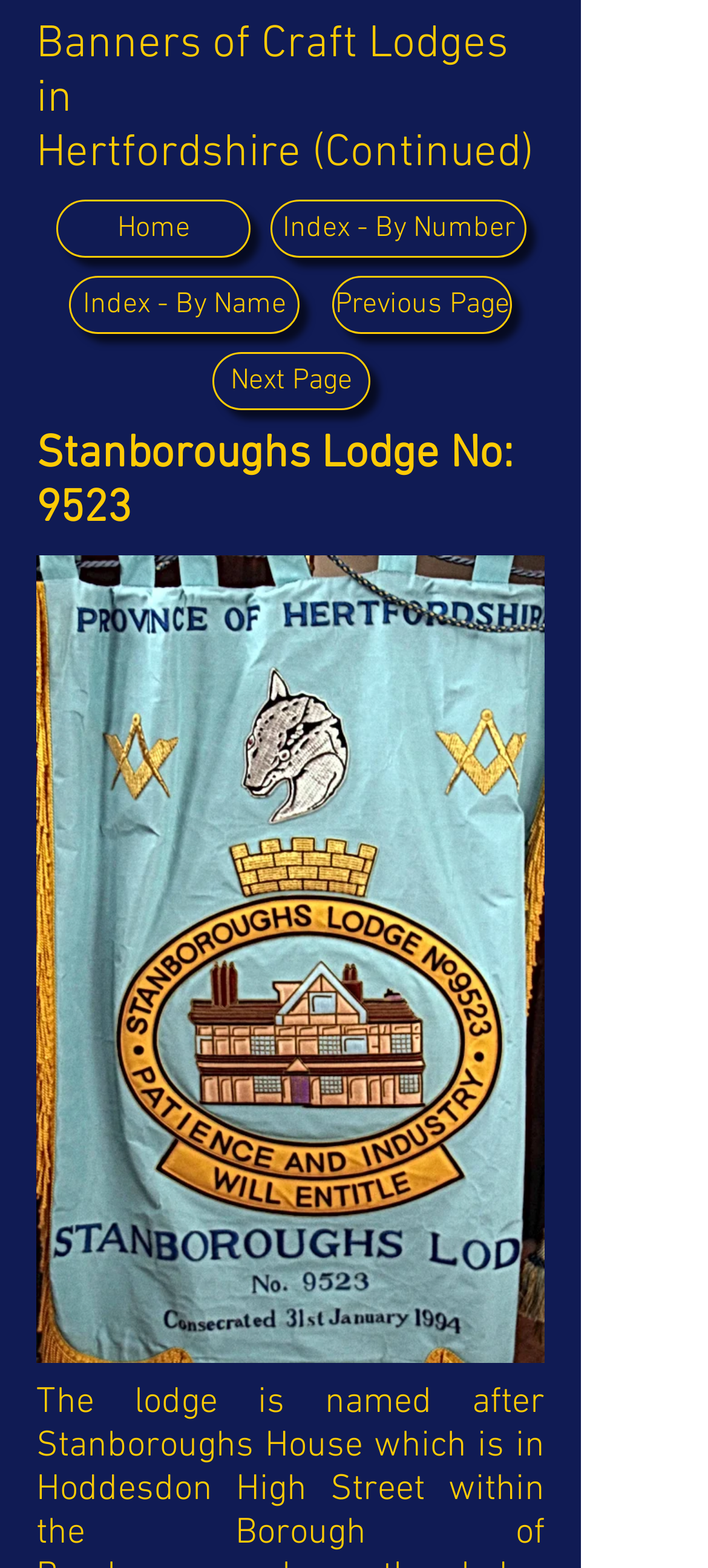What is the name of the lodge? Based on the screenshot, please respond with a single word or phrase.

Stanboroughs Lodge No: 9523